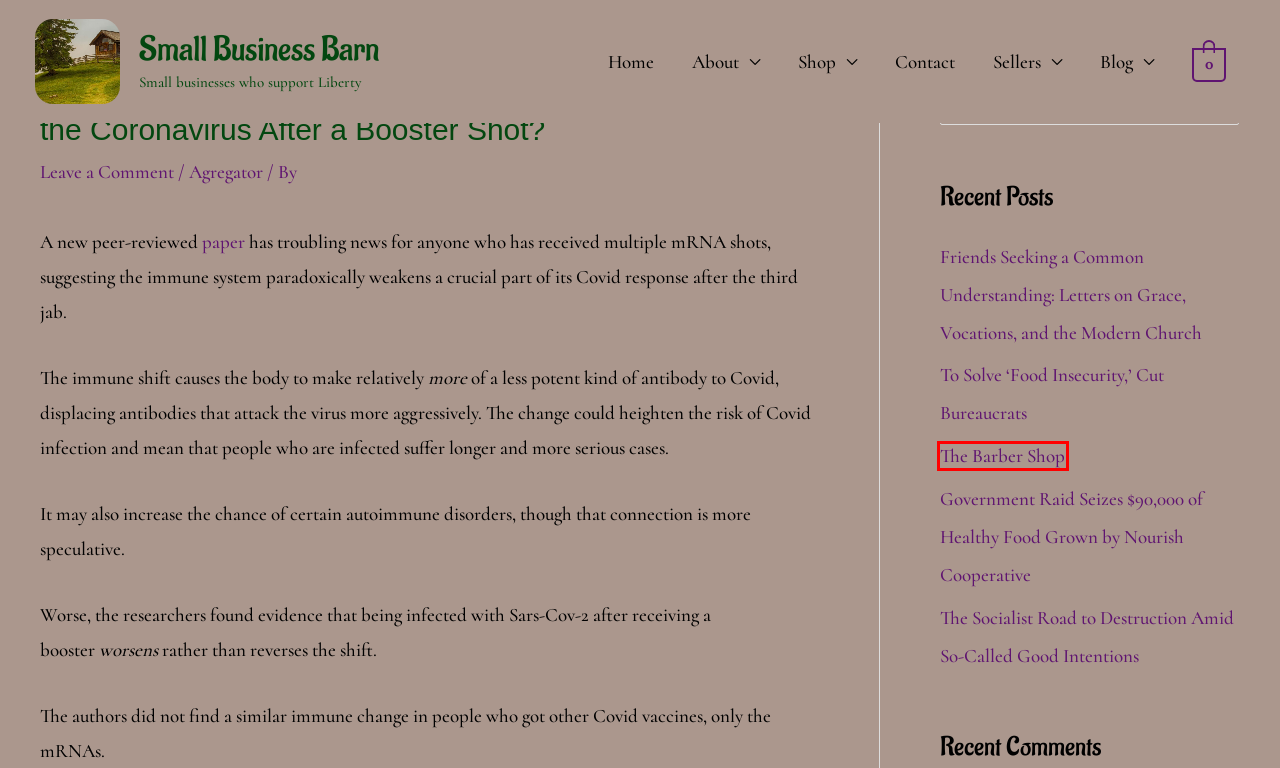After examining the screenshot of a webpage with a red bounding box, choose the most accurate webpage description that corresponds to the new page after clicking the element inside the red box. Here are the candidates:
A. Small Business Barn - The Socialist Road to Destruction Amid So-Called Good Intentions
B. Small Business Barn - Category: Agregator
C. Small Business Barn - Small businesses who support Liberty
D. Small Business Barn - Shop
E. Small Business Barn - The Barber Shop
F. Small Business Barn - Contact
G. Small Business Barn - barn seller options
H. Small Business Barn - Blog & small business news

E